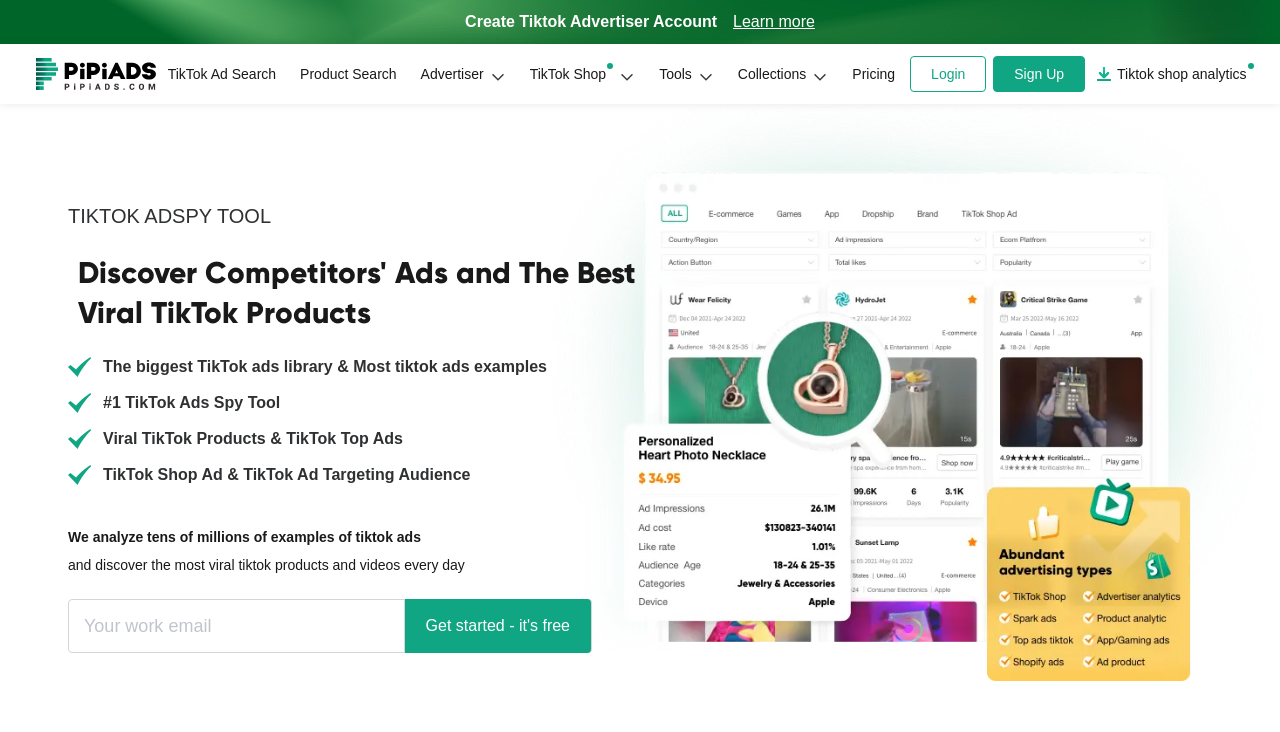Locate the UI element described by Tools and provide its bounding box coordinates. Use the format (top-left x, top-left y, bottom-right x, bottom-right y) with all values as floating point numbers between 0 and 1.

[0.506, 0.06, 0.567, 0.142]